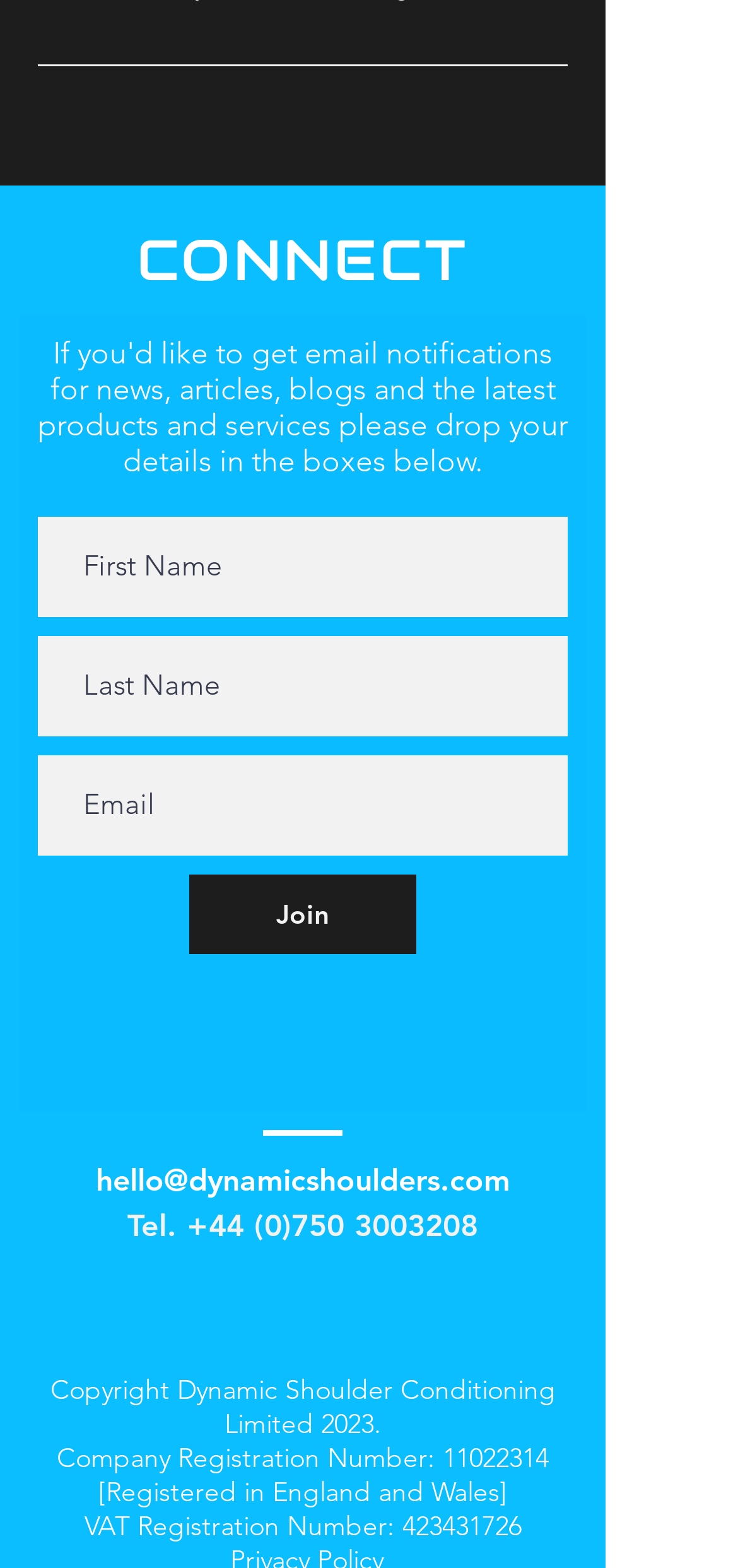What is the phone number provided?
Kindly give a detailed and elaborate answer to the question.

I found the phone number by looking at the contact information section, where the email address and phone number are provided. The phone number is '+44 (0)750 3003208', which is a link.